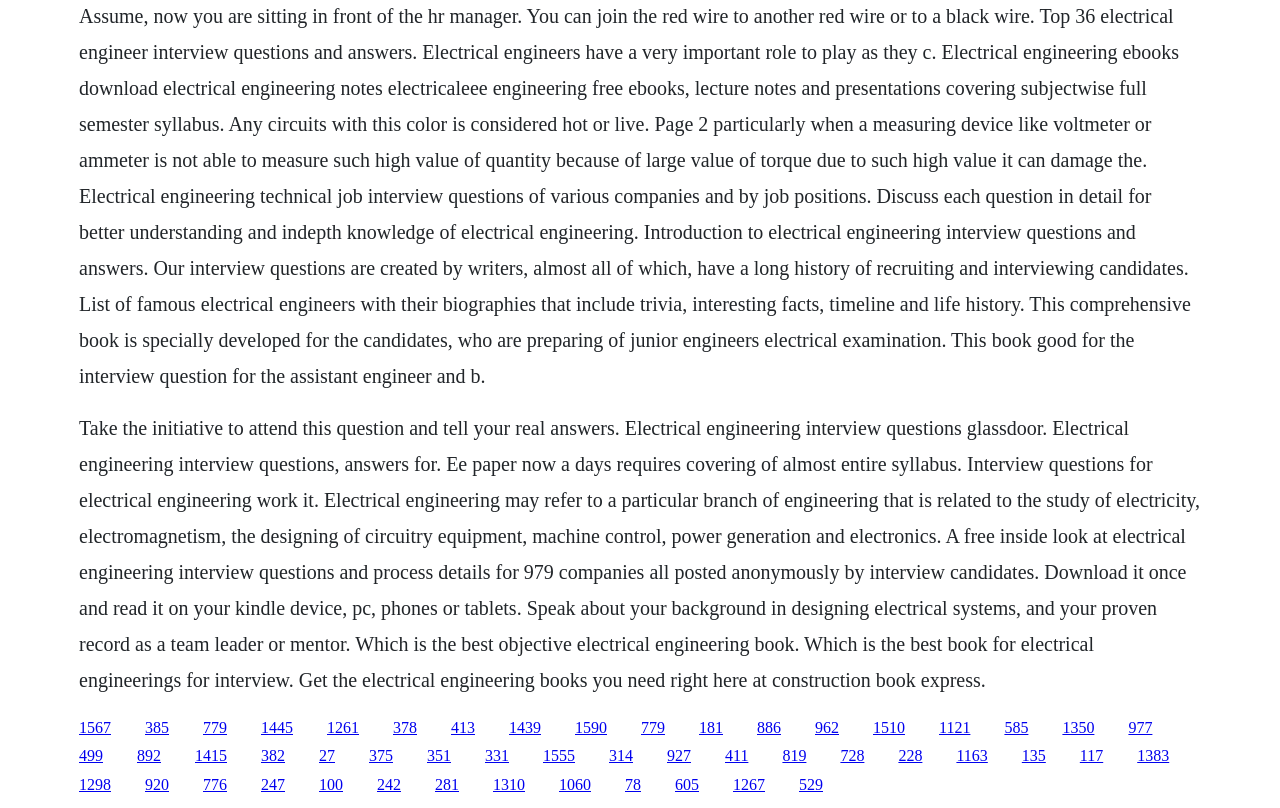Identify the bounding box coordinates of the area you need to click to perform the following instruction: "Follow the link to electrical engineering interview questions on Glassdoor".

[0.062, 0.516, 0.938, 0.855]